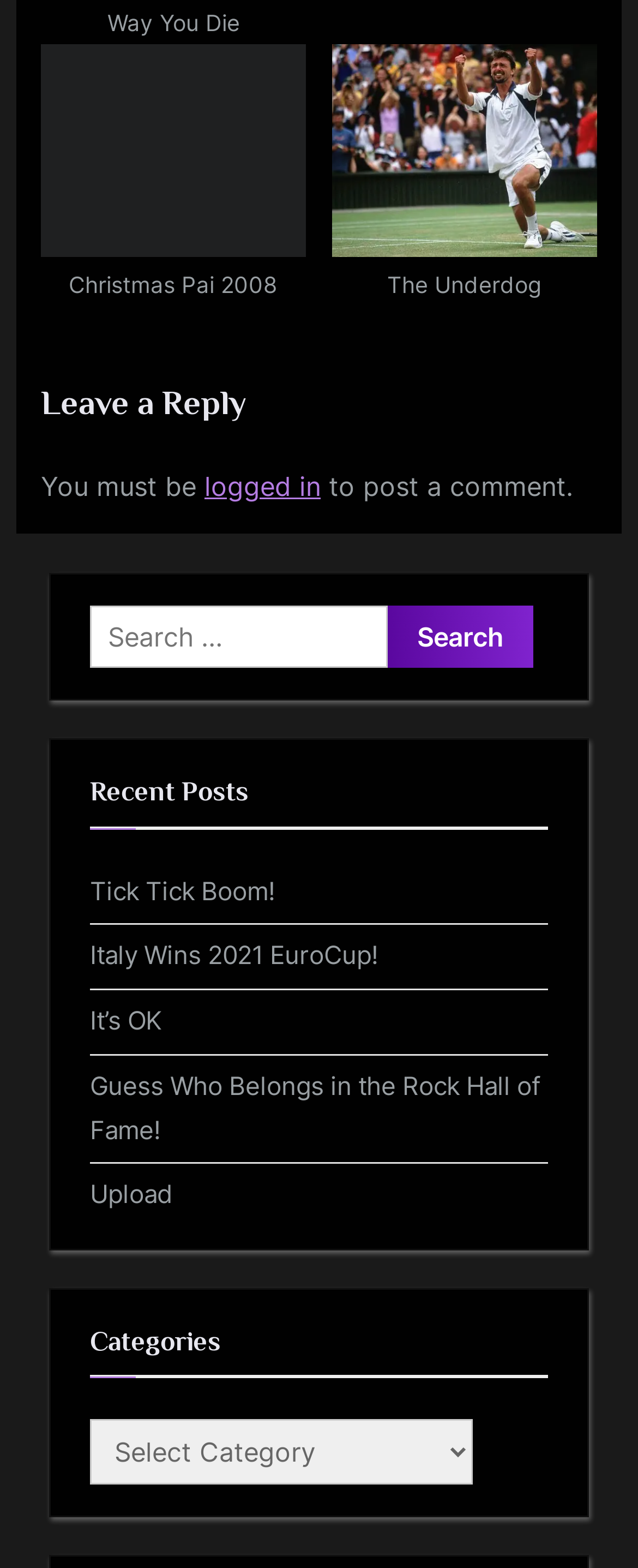Provide the bounding box coordinates, formatted as (top-left x, top-left y, bottom-right x, bottom-right y), with all values being floating point numbers between 0 and 1. Identify the bounding box of the UI element that matches the description: parent_node: Search for: value="Search"

[0.608, 0.387, 0.836, 0.426]